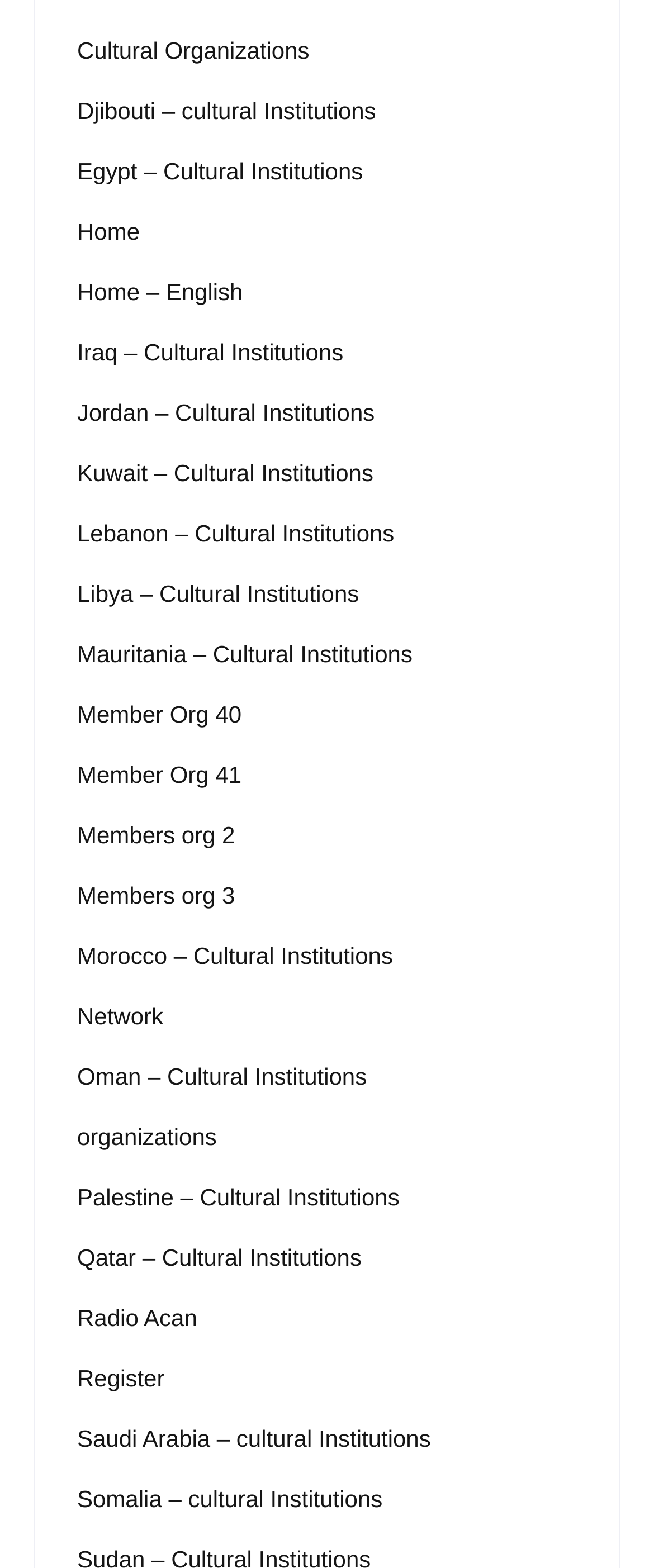Determine the bounding box coordinates for the clickable element to execute this instruction: "View Somalia – cultural Institutions". Provide the coordinates as four float numbers between 0 and 1, i.e., [left, top, right, bottom].

[0.118, 0.945, 0.585, 0.966]